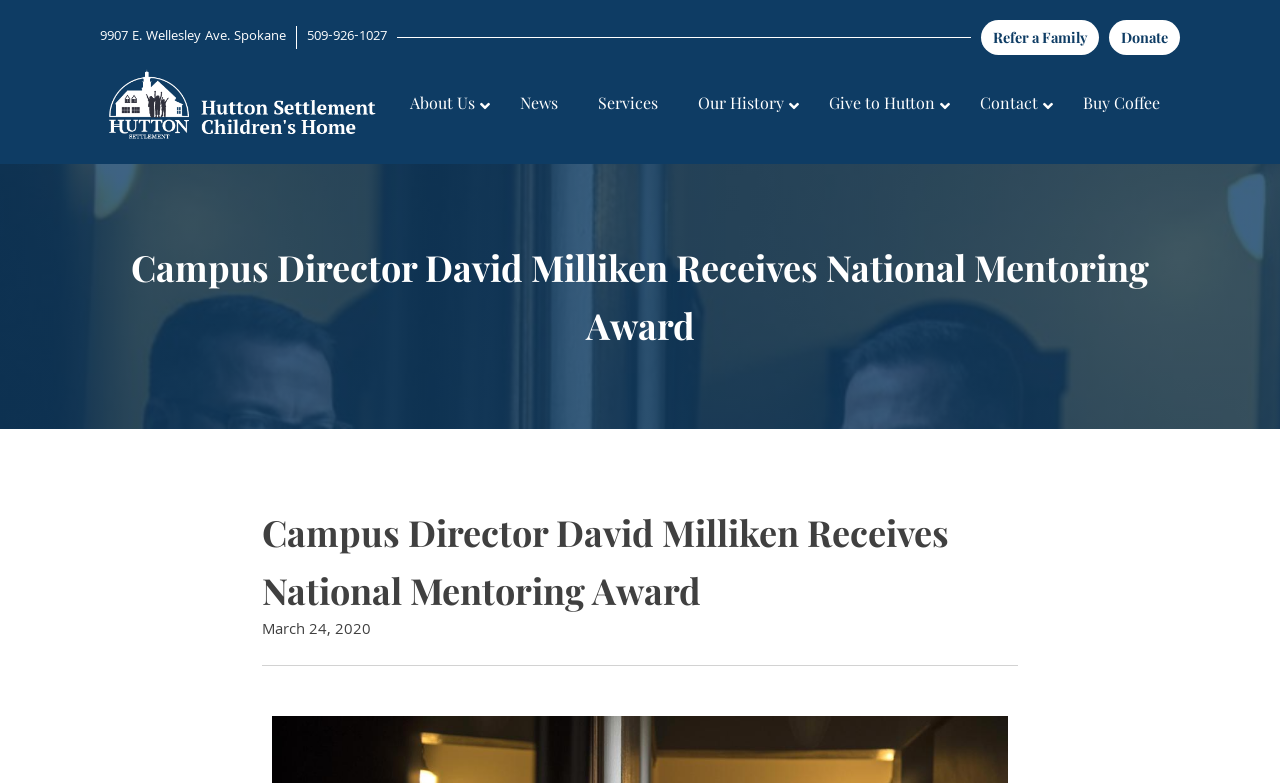Offer a detailed account of what is visible on the webpage.

The webpage is about Hutton Settlement Children's Home, specifically announcing that Campus Director David Milliken has received a national Excellence in Mentoring Award. 

At the top left of the page, there are three links: an address "9907 E. Wellesley Ave. Spokane", a phone number "509-926-1027", and an empty link. 

To the right of these links, there are two more links: "Refer a Family" and "Donate". 

Below these links, there is a navigation menu with six items: "About Us", "News", "Services", "Our History", "Give to Hutton", and "Contact", each with an icon. The "Buy Coffee" link is placed at the end of this menu.

The main content of the page is divided into two sections. The first section has a heading "Campus Director David Milliken Receives National Mentoring Award" and is located at the top center of the page. 

The second section is located below the navigation menu and has the same heading as the first section. This section also includes a date "March 24, 2020" at the bottom.